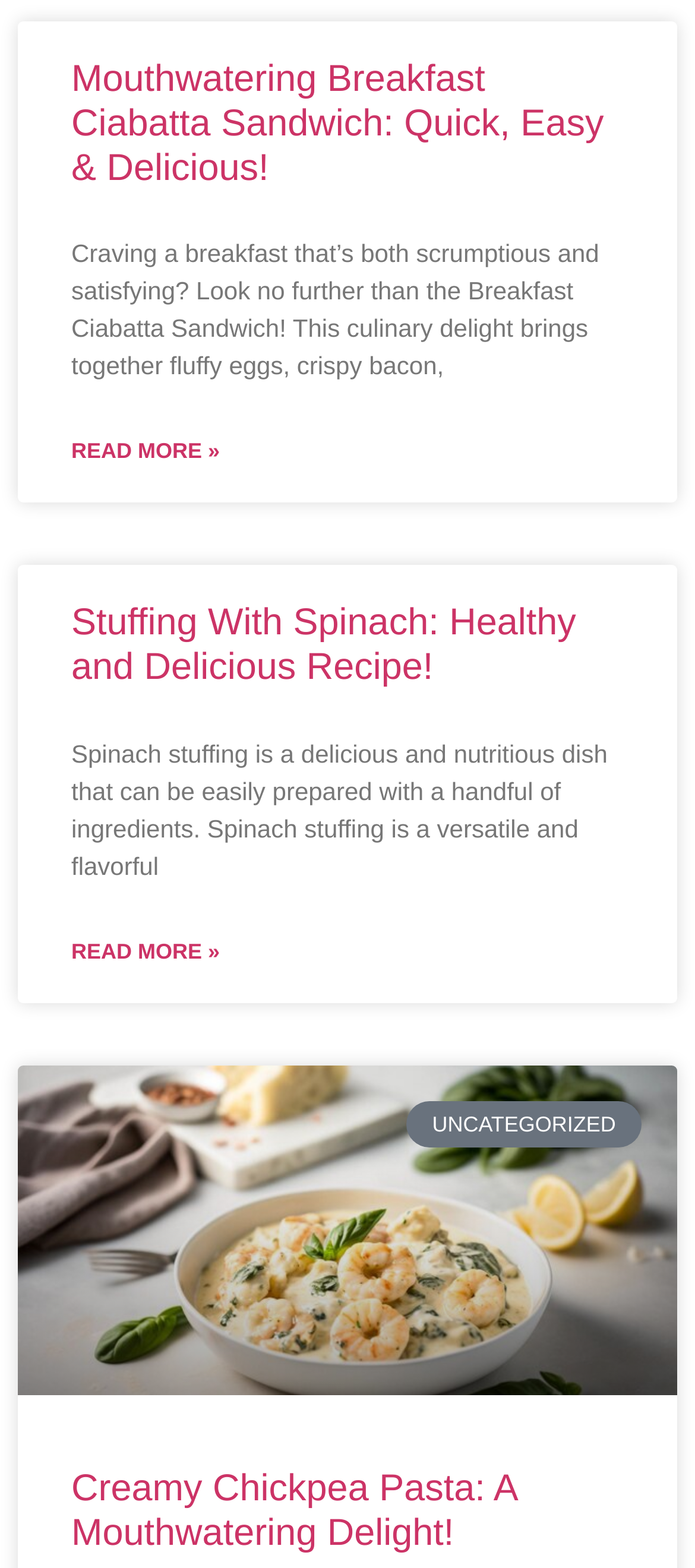How many images are on this webpage? Examine the screenshot and reply using just one word or a brief phrase.

1